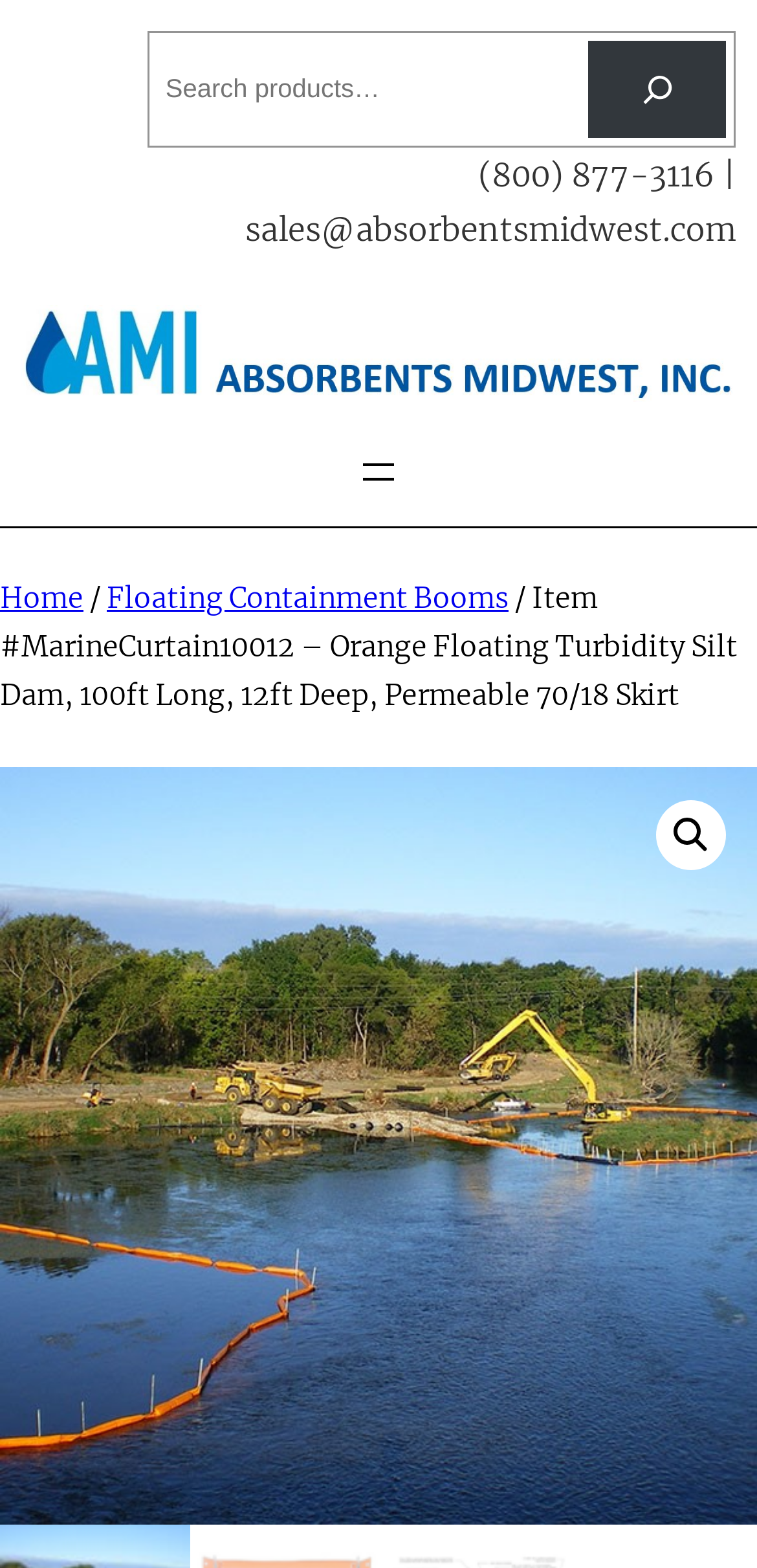Identify the bounding box for the element characterized by the following description: "aria-label="Open menu"".

[0.469, 0.286, 0.531, 0.316]